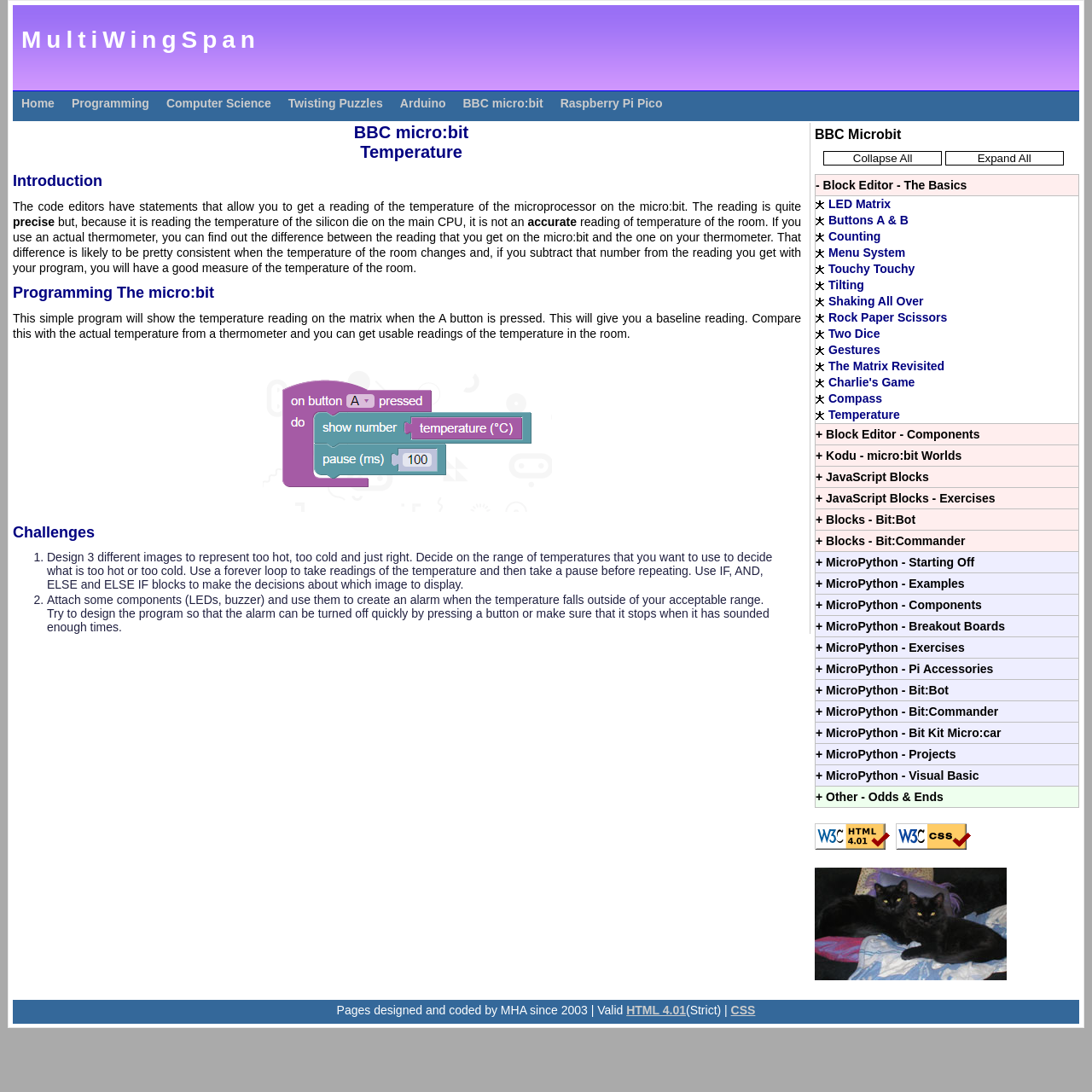Pinpoint the bounding box coordinates of the clickable element to carry out the following instruction: "Expand the 'Block Editor - The Basics' section."

[0.747, 0.16, 0.988, 0.18]